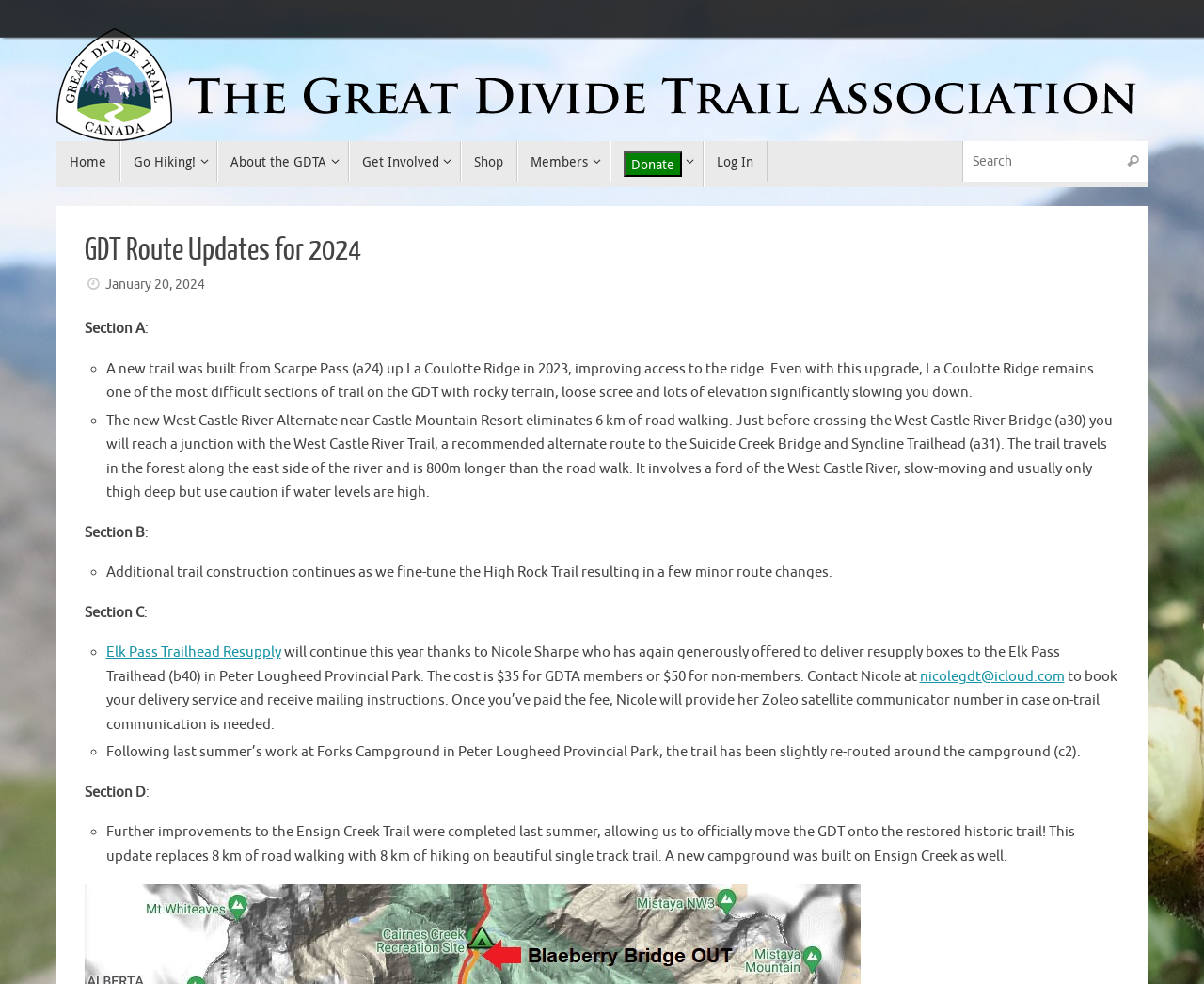Find the bounding box coordinates of the element to click in order to complete the given instruction: "Click on 'Next'."

None